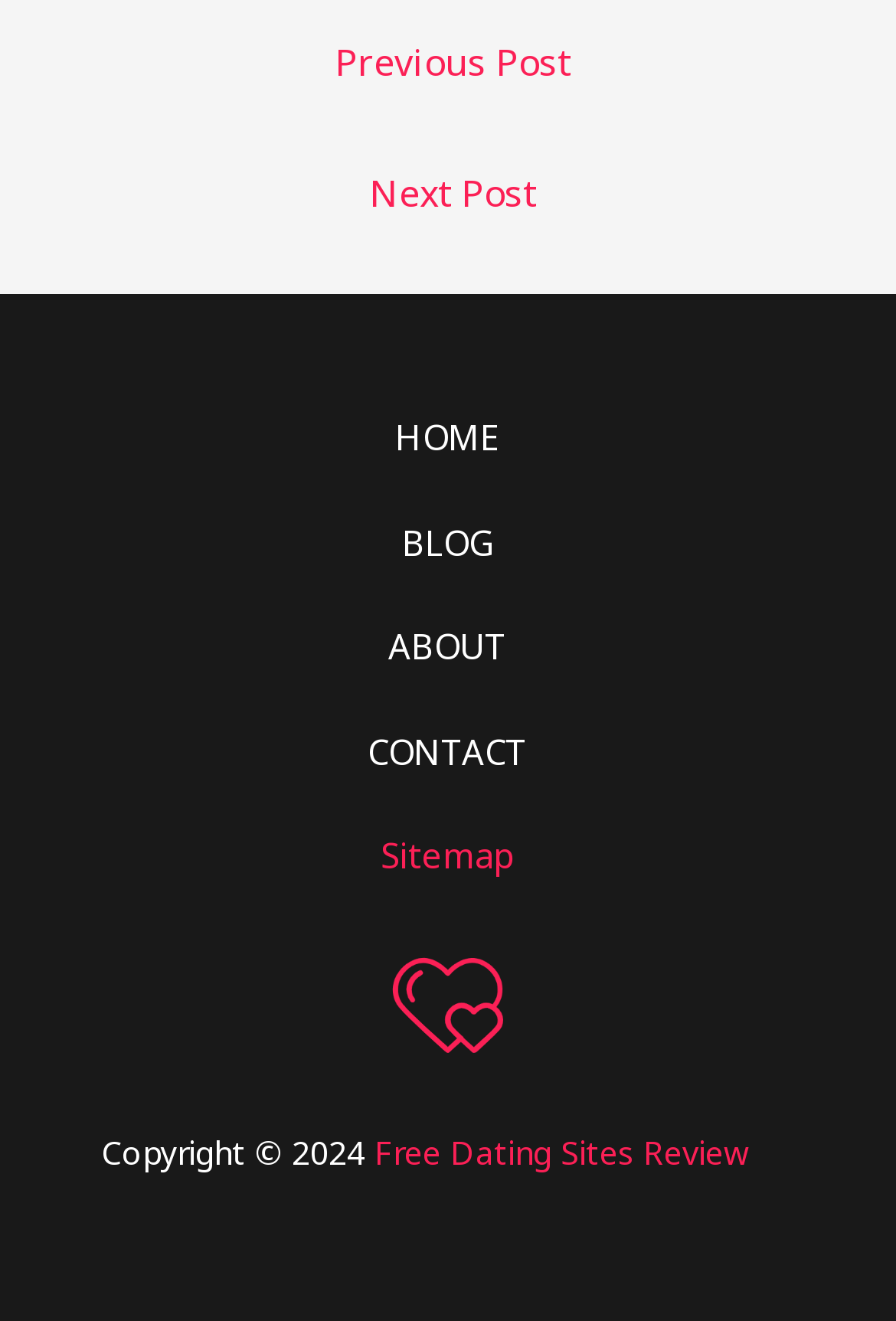Determine the bounding box coordinates in the format (top-left x, top-left y, bottom-right x, bottom-right y). Ensure all values are floating point numbers between 0 and 1. Identify the bounding box of the UI element described by: ← Previous Post

[0.026, 0.018, 0.984, 0.083]